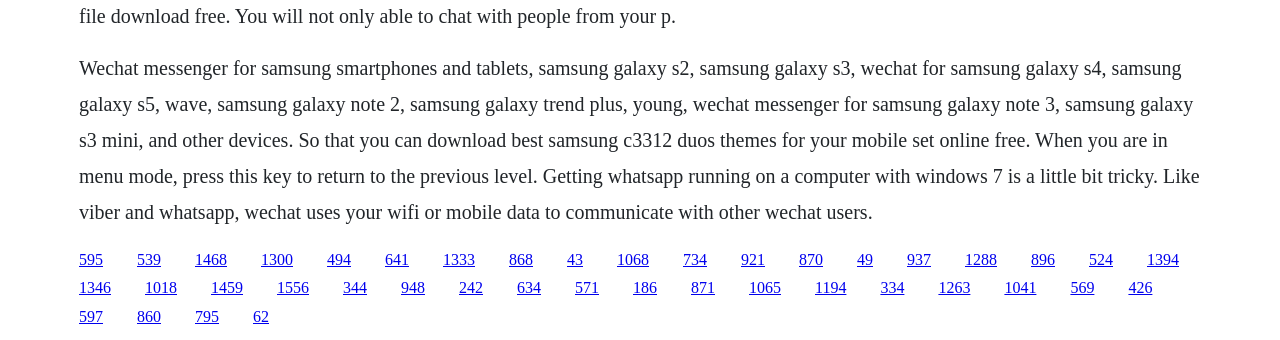Based on the element description: "UPSC", identify the UI element and provide its bounding box coordinates. Use four float numbers between 0 and 1, [left, top, right, bottom].

None